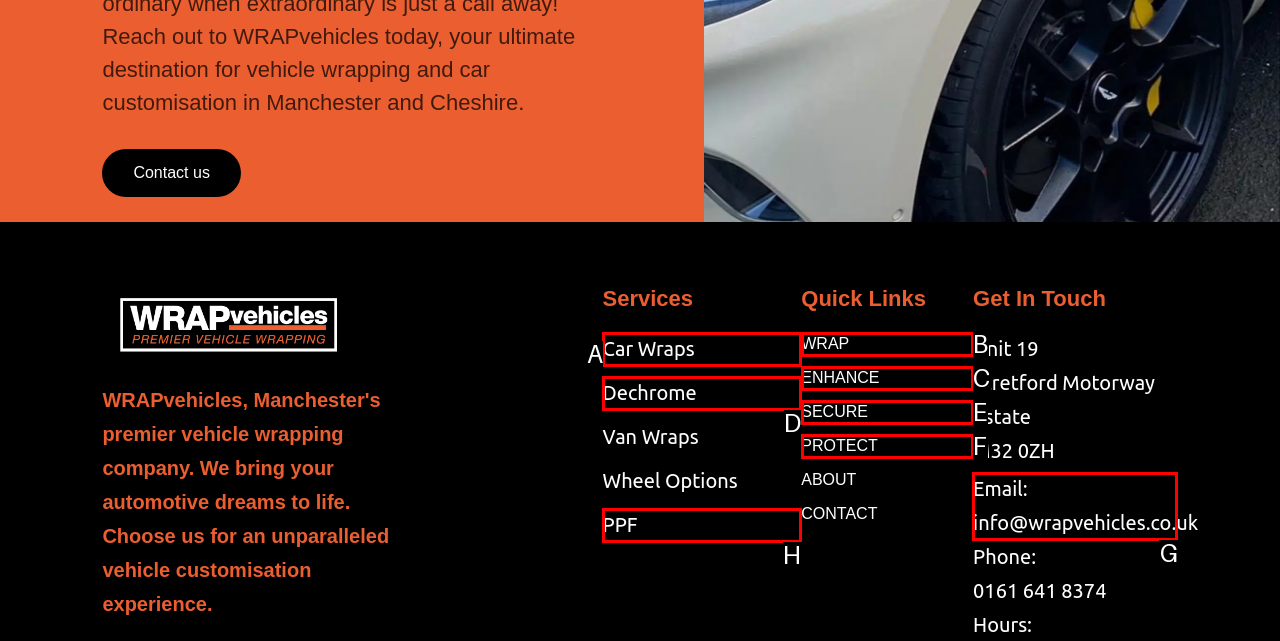Tell me the correct option to click for this task: Get in touch through email
Write down the option's letter from the given choices.

G